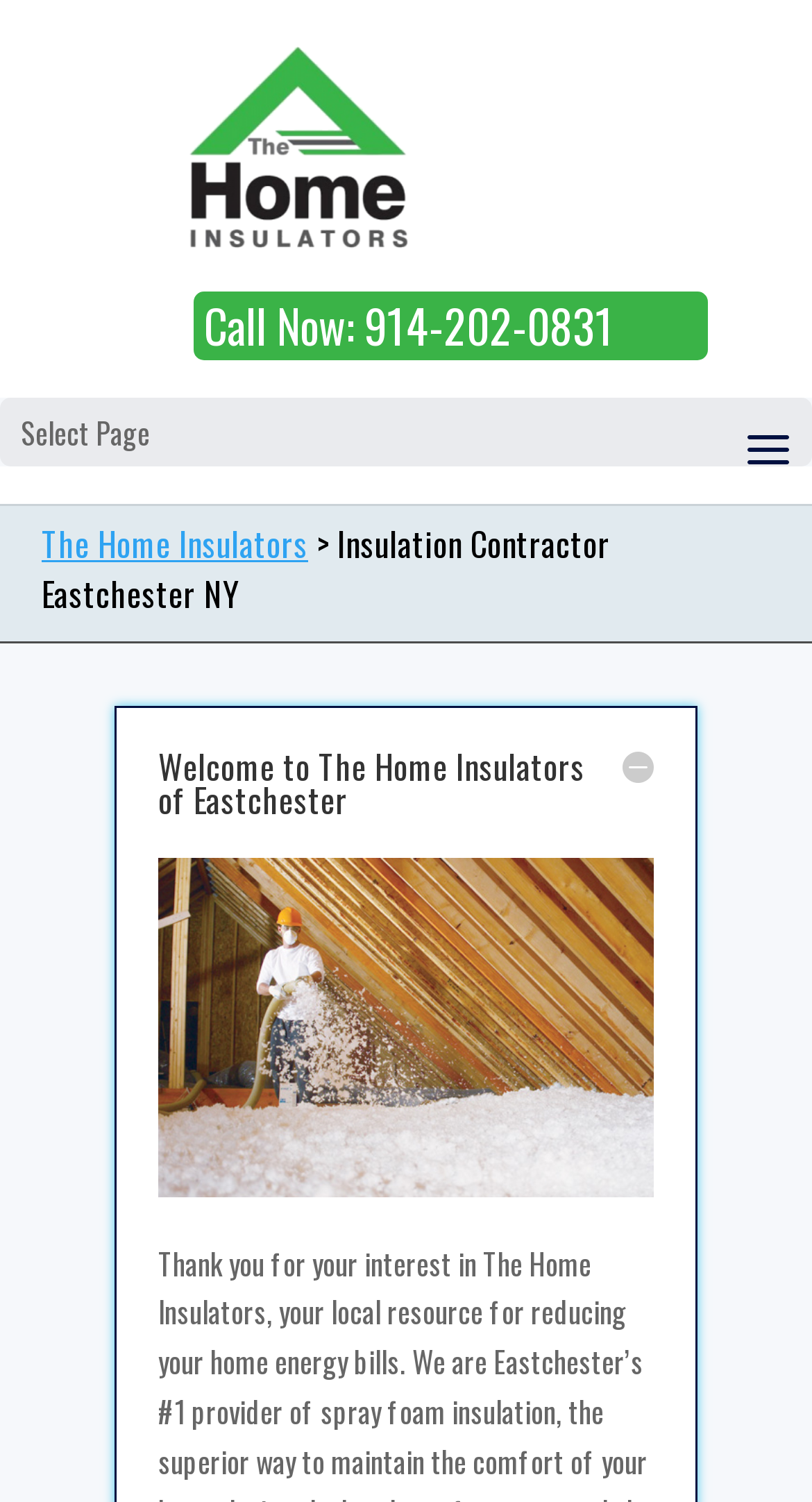Please analyze the image and give a detailed answer to the question:
What is the name of the company?

I found the company name by looking at the link element with the text 'The Home Insulators' which is located at the top of the webpage, and it is also shown in the image at the top of the webpage.